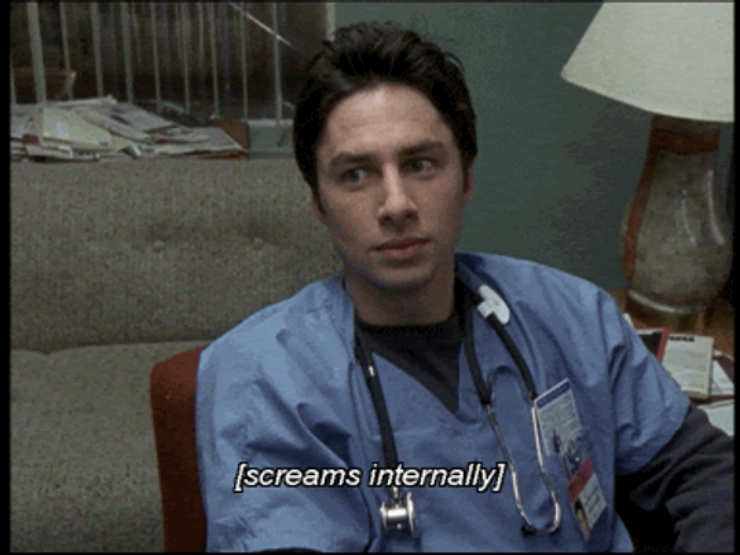What is the background setting of the image?
Refer to the image and offer an in-depth and detailed answer to the question.

The background of the image features a cozy setting, which is characterized by the presence of a lamp and a couch. This setting contrasts with the character's intense emotion, highlighting the comedic element of the scene.